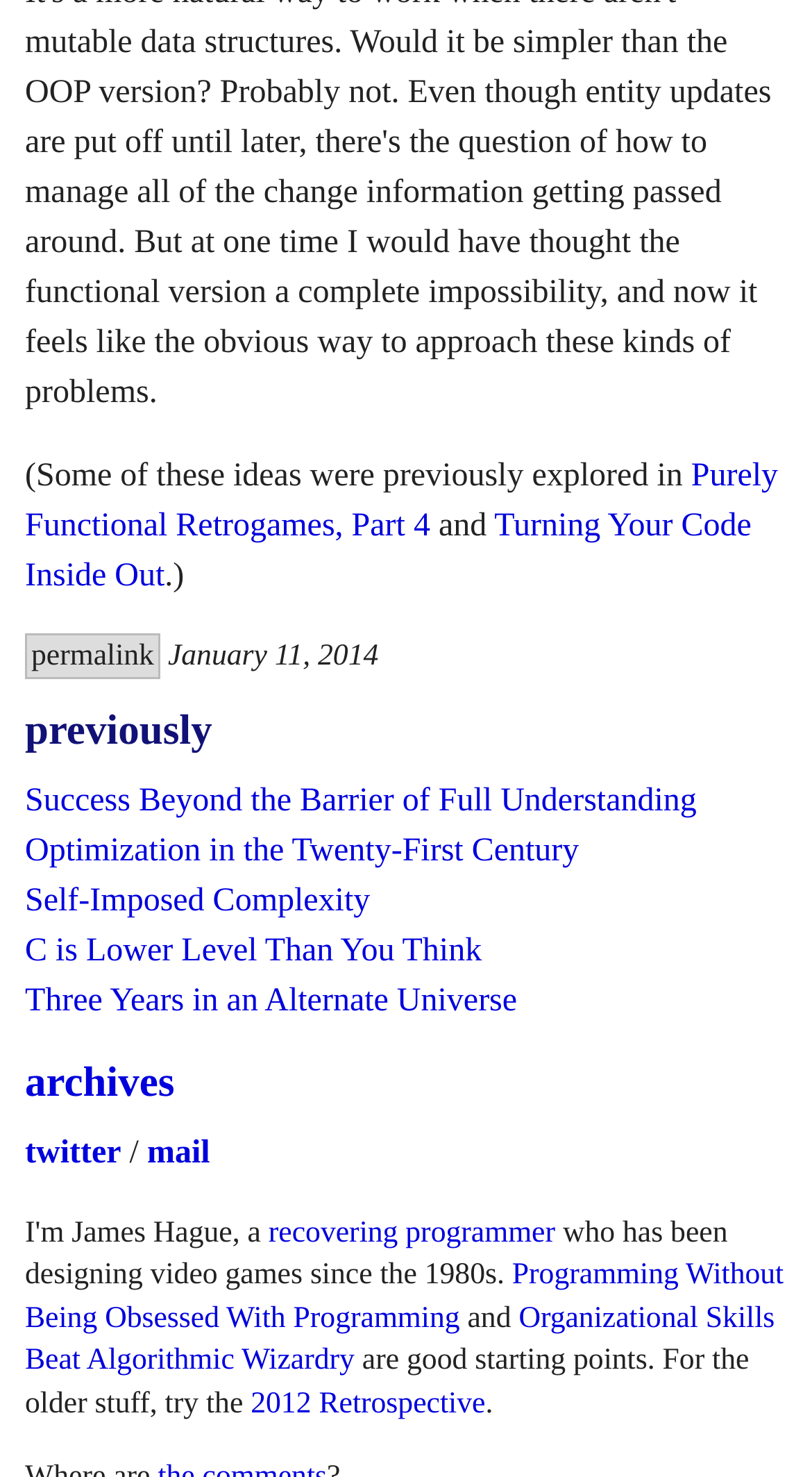Kindly provide the bounding box coordinates of the section you need to click on to fulfill the given instruction: "view the archives".

[0.031, 0.718, 0.215, 0.749]